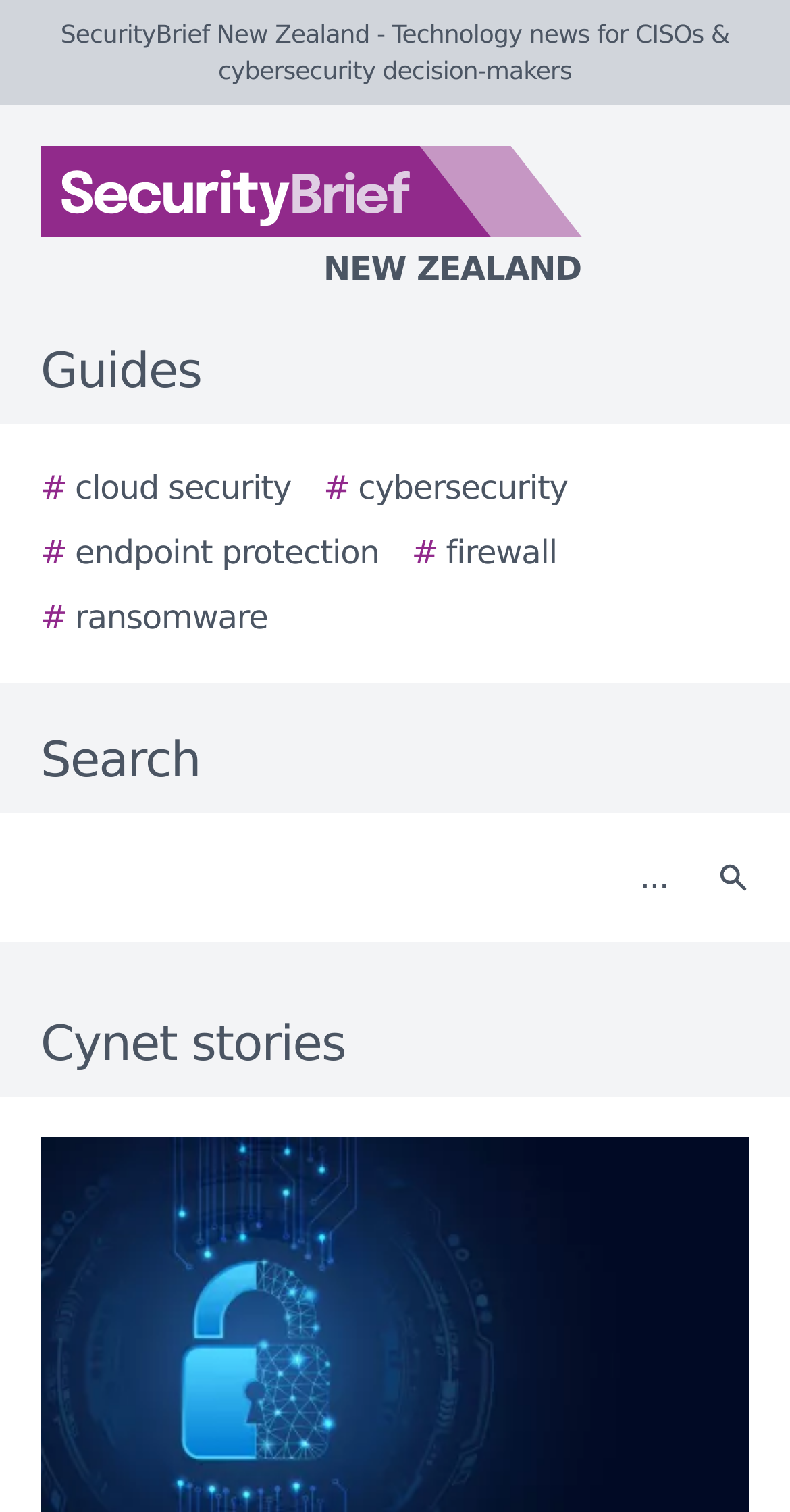Use a single word or phrase to answer the question:
What is the name of the website?

SecurityBrief New Zealand